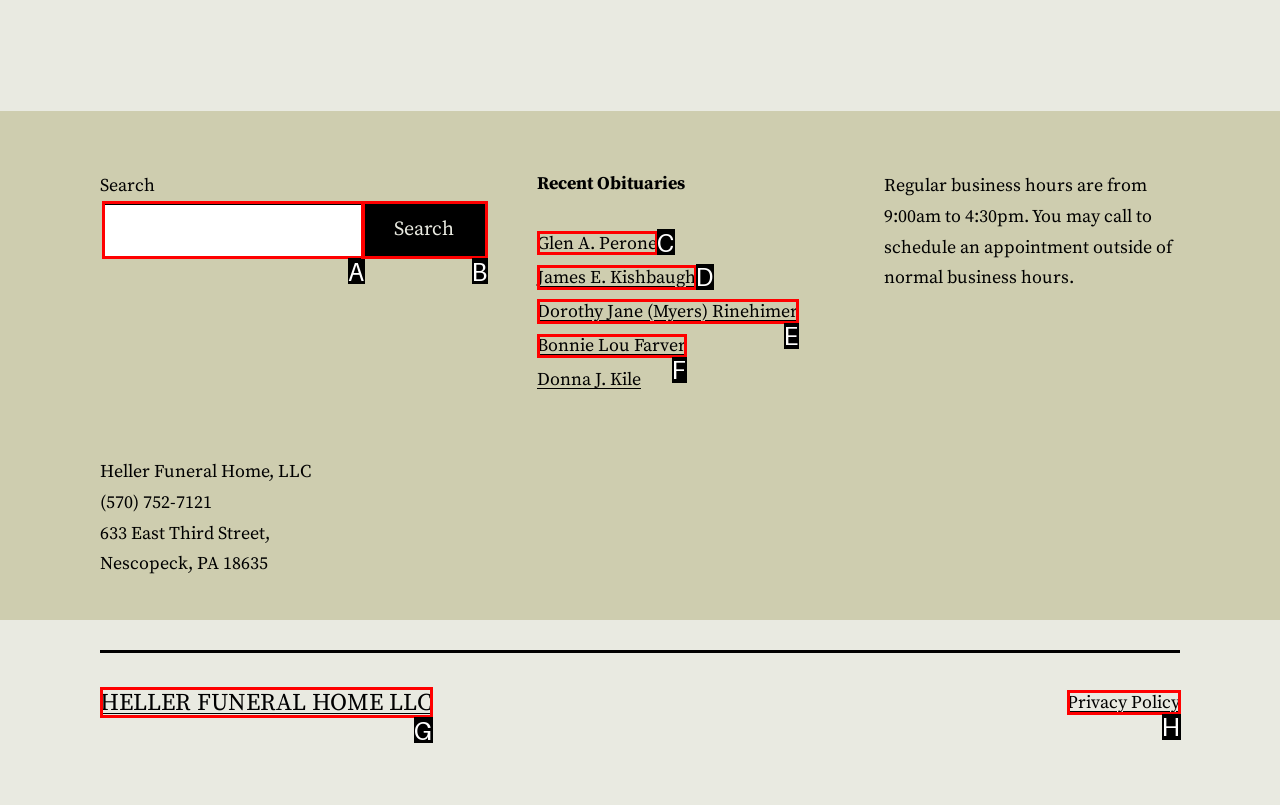Tell me which letter I should select to achieve the following goal: read privacy policy
Answer with the corresponding letter from the provided options directly.

H